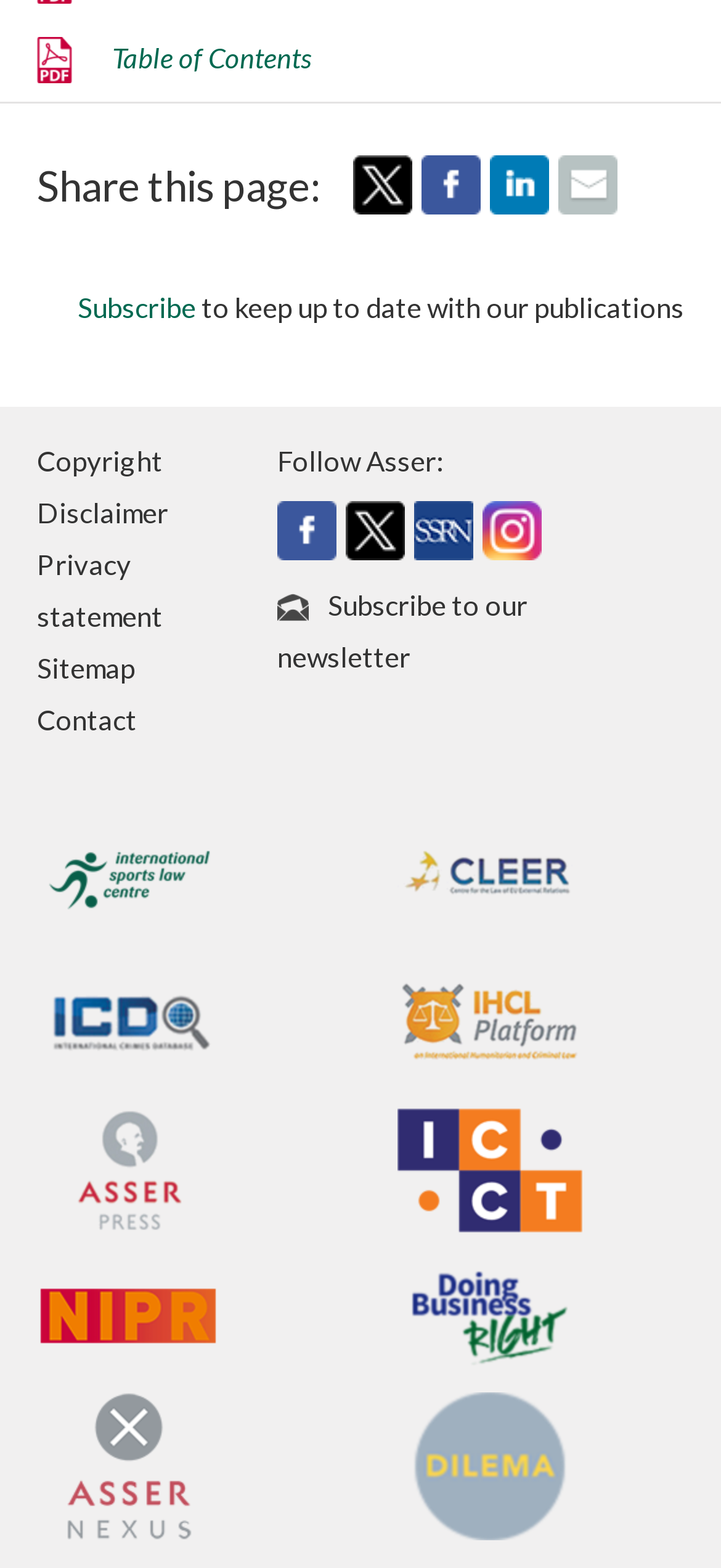Find the bounding box coordinates of the area to click in order to follow the instruction: "Subscribe to the newsletter".

[0.385, 0.37, 0.782, 0.436]